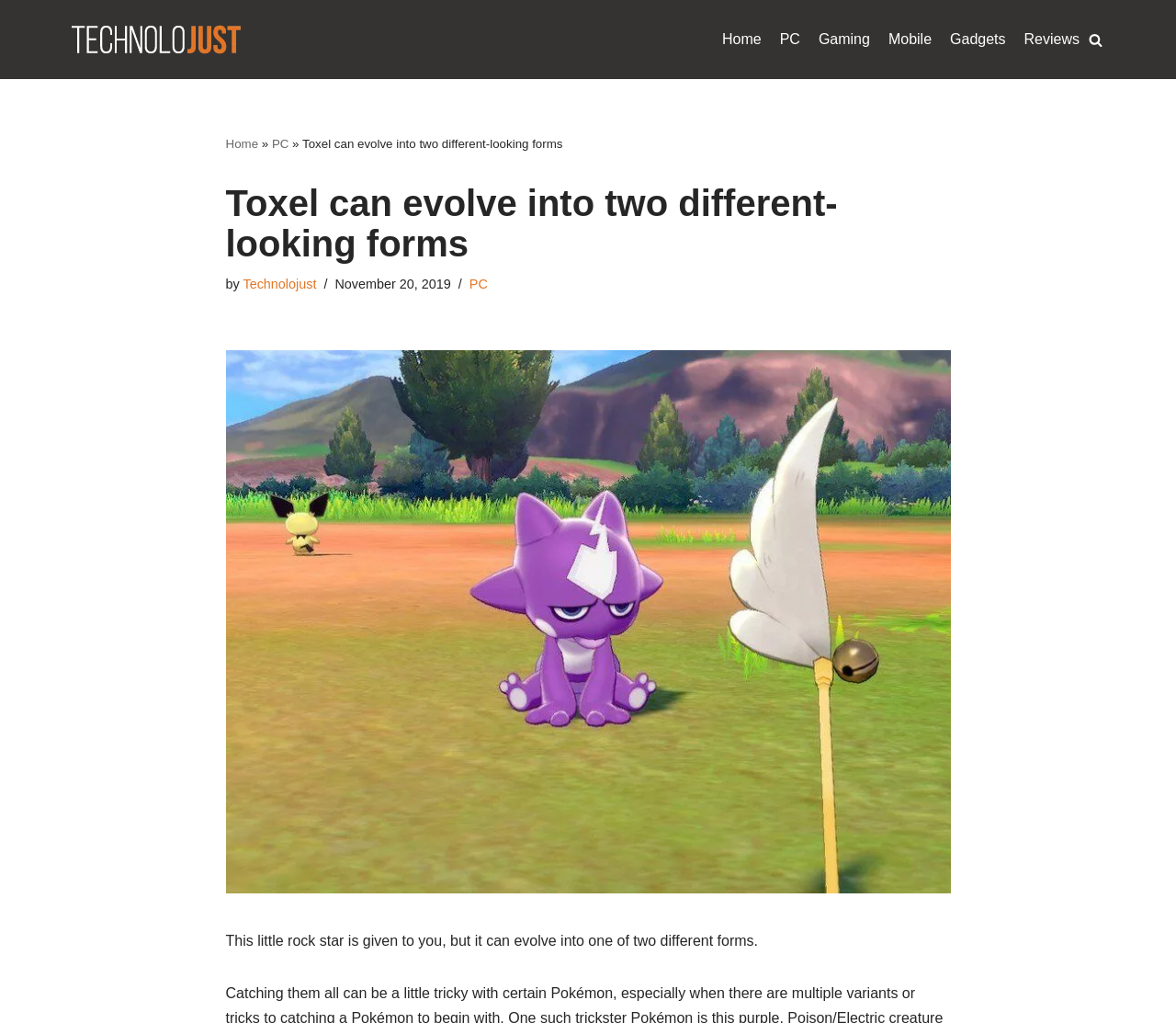Provide a comprehensive caption for the webpage.

This webpage appears to be an article about Pokémon, specifically about Toxel and its evolution. At the top left corner, there is a link to skip to the content, and next to it, there is a logo of "tj" with an image. On the top right corner, there is a primary navigation menu with links to "Home", "PC", "Gaming", "Mobile", "Gadgets", and "Reviews". 

Below the navigation menu, there is a search button with an image. On the left side of the page, there is a section with links to "Home" and "PC", separated by a "»" symbol. 

The main content of the article starts with a heading that reads "Toxel can evolve into two different-looking forms". Below the heading, there is a paragraph of text that says "by Technolojust" and provides a date of "November 20, 2019". 

The article continues with a link to "Pokémon Sword and Shield: How to evolve Toxel" and an image related to the topic. Finally, there is a paragraph of text that summarizes the article, stating "This little rock star is given to you, but it can evolve into one of two different forms."